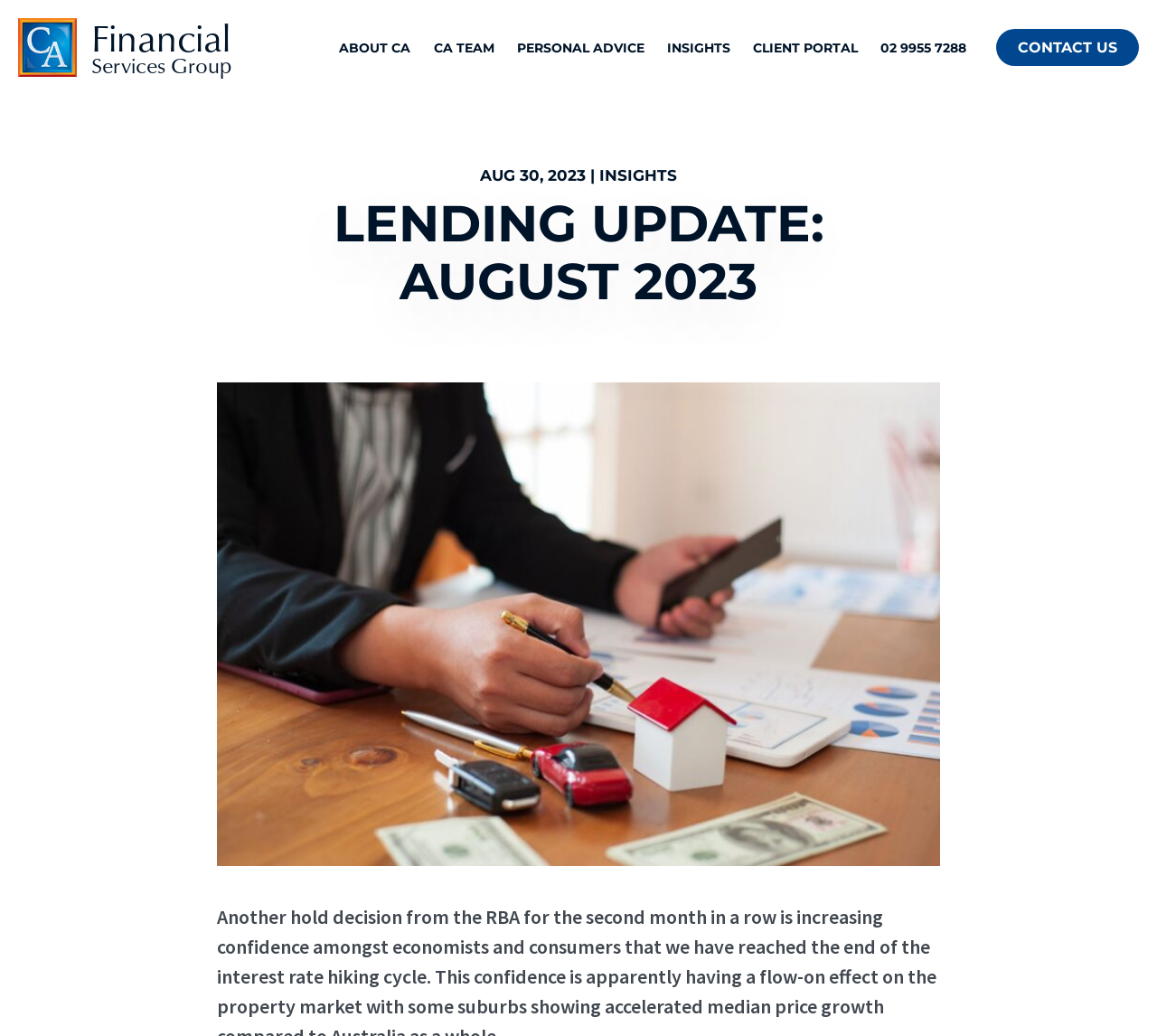Using the description: "Insights", determine the UI element's bounding box coordinates. Ensure the coordinates are in the format of four float numbers between 0 and 1, i.e., [left, top, right, bottom].

[0.571, 0.031, 0.637, 0.061]